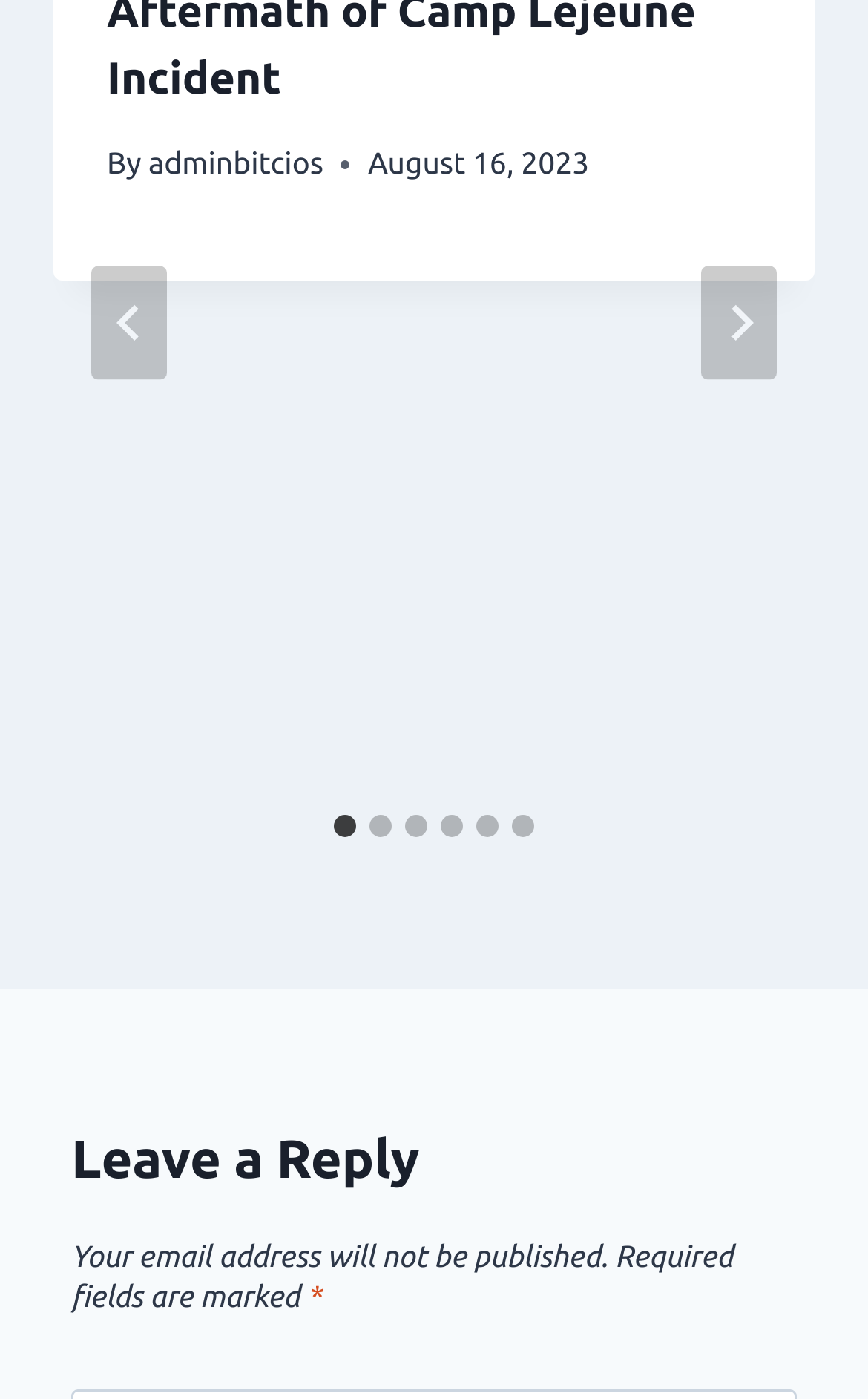Please identify the bounding box coordinates of the element's region that needs to be clicked to fulfill the following instruction: "Go to next slide". The bounding box coordinates should consist of four float numbers between 0 and 1, i.e., [left, top, right, bottom].

[0.808, 0.19, 0.895, 0.271]